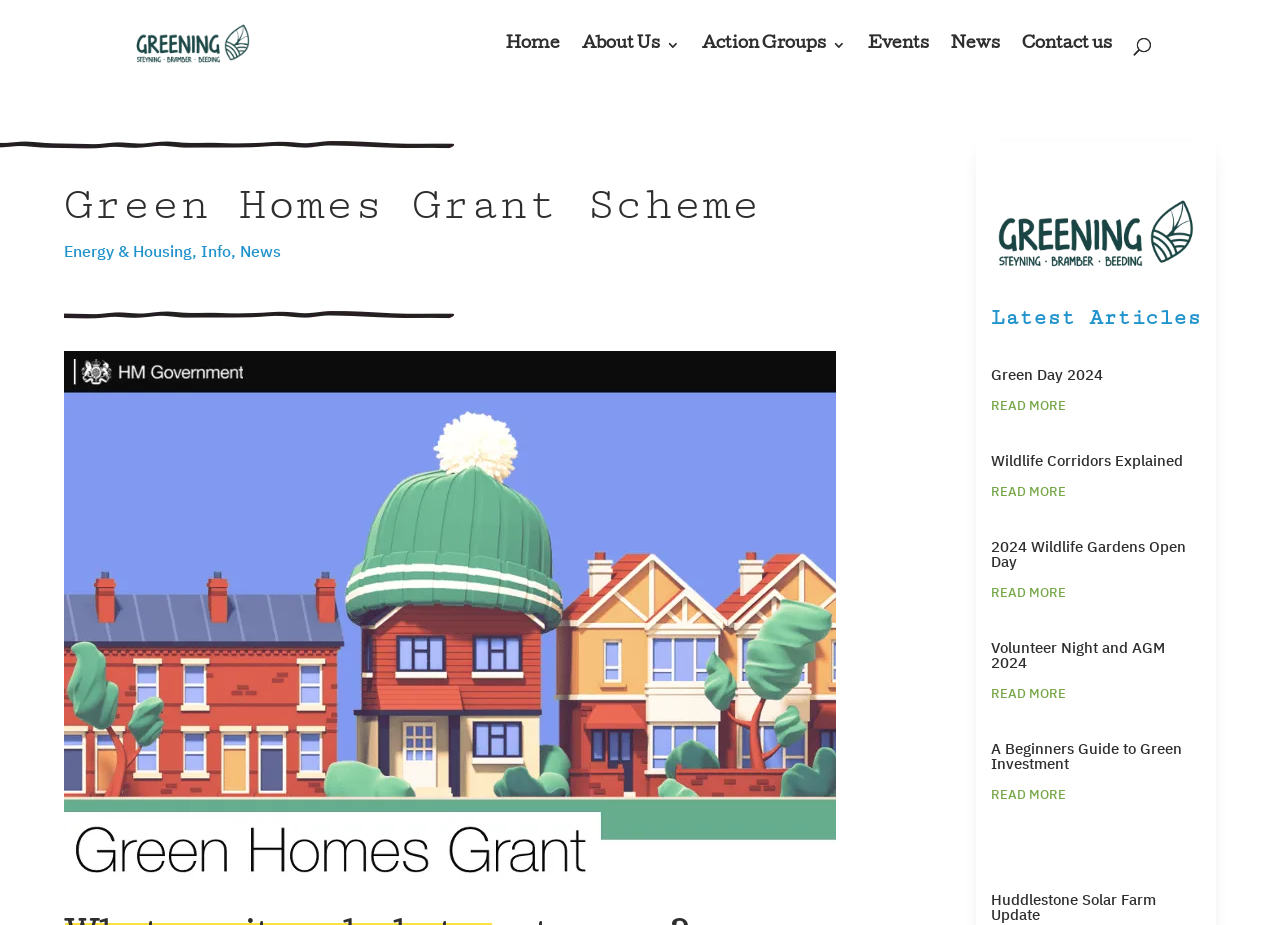How many articles are listed under 'Latest Articles'?
Refer to the image and give a detailed answer to the question.

The number of articles can be determined by counting the heading elements with links under the 'Latest Articles' section, which are 'Green Day 2024', 'Wildlife Corridors Explained', '2024 Wildlife Gardens Open Day', 'Volunteer Night and AGM 2024', 'A Beginners Guide to Green Investment', and 'Huddlestone Solar Farm Update'.